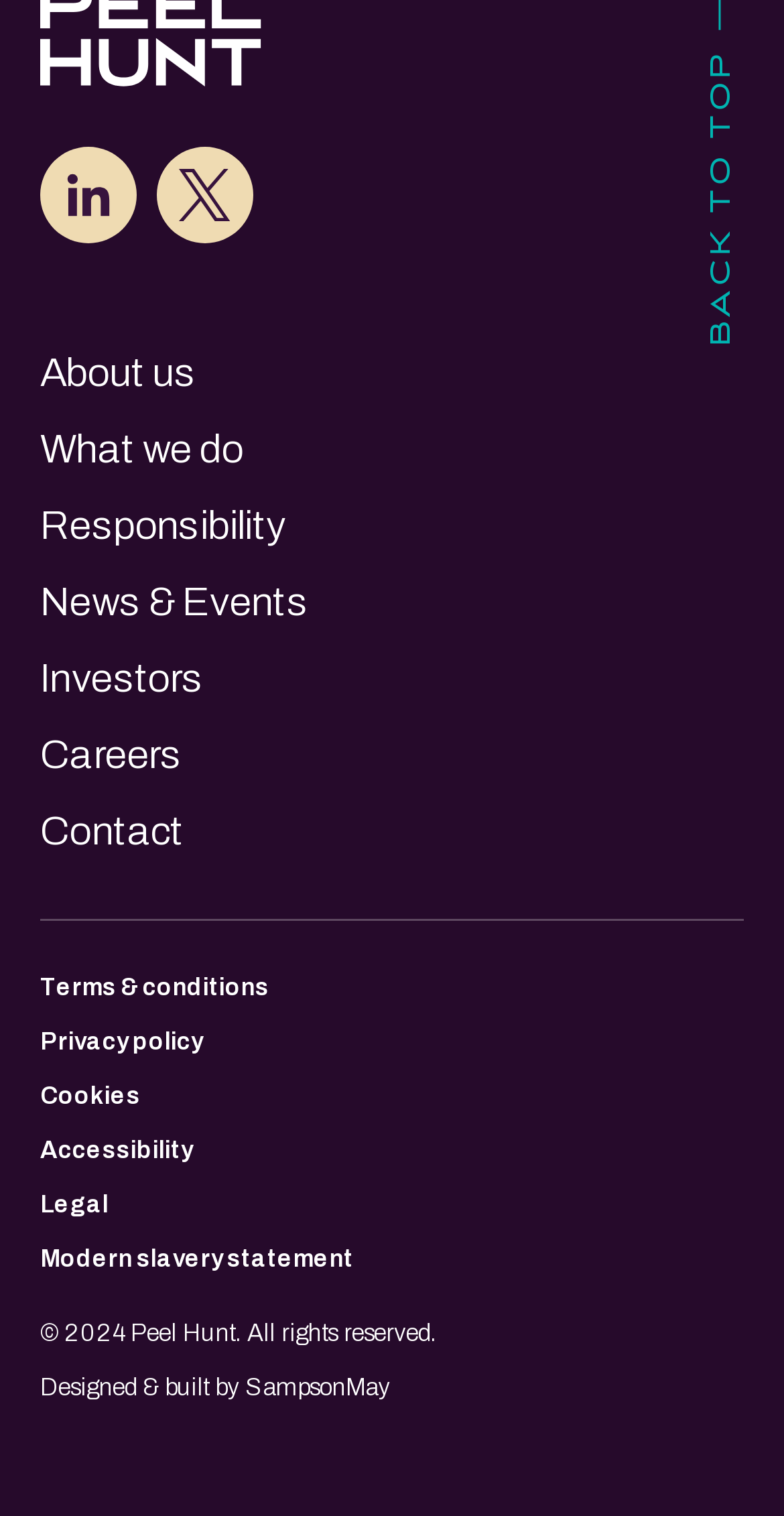Show the bounding box coordinates for the element that needs to be clicked to execute the following instruction: "Explore career opportunities". Provide the coordinates in the form of four float numbers between 0 and 1, i.e., [left, top, right, bottom].

[0.051, 0.482, 0.232, 0.511]